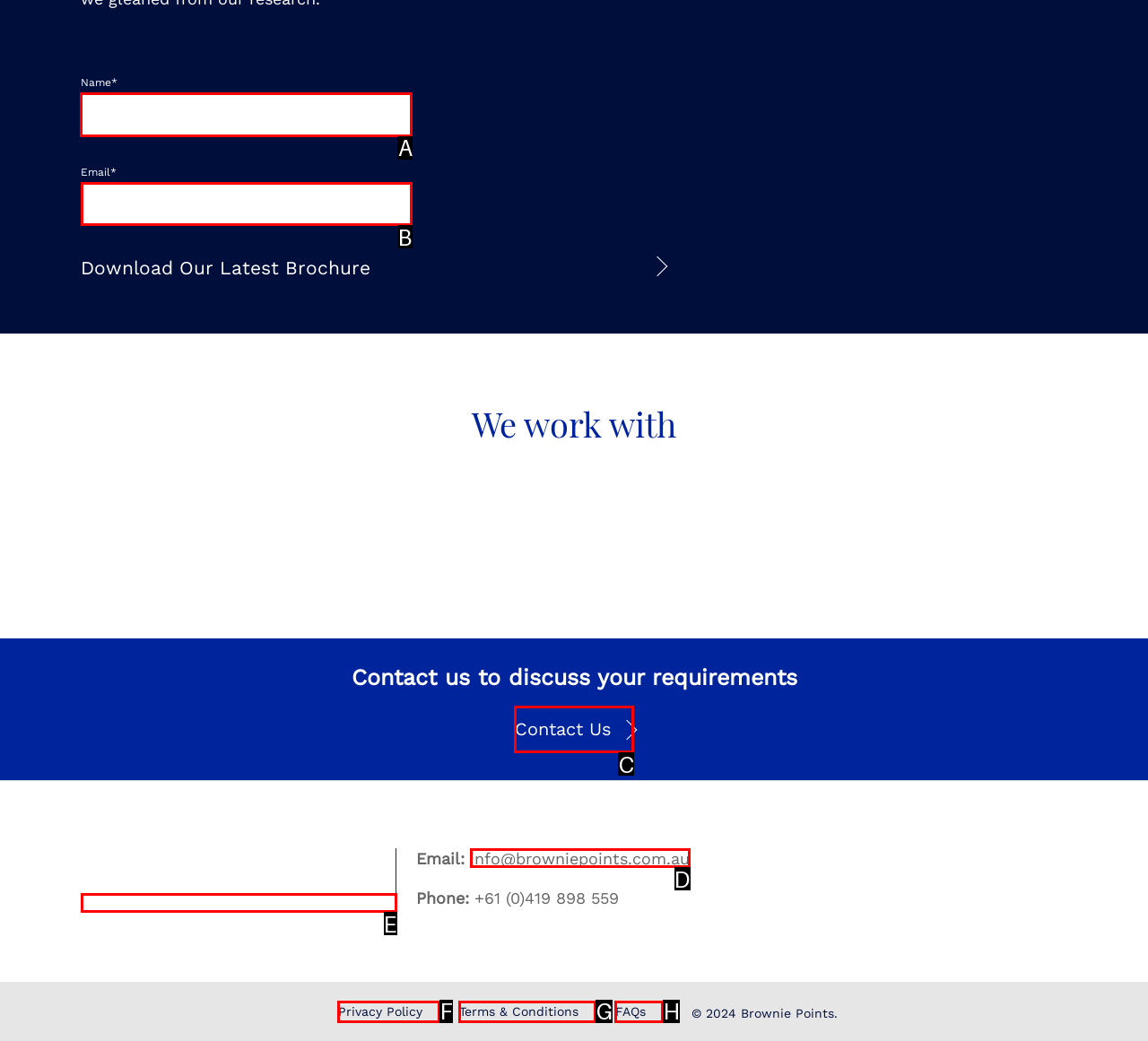For the instruction: Enter your name, which HTML element should be clicked?
Respond with the letter of the appropriate option from the choices given.

A